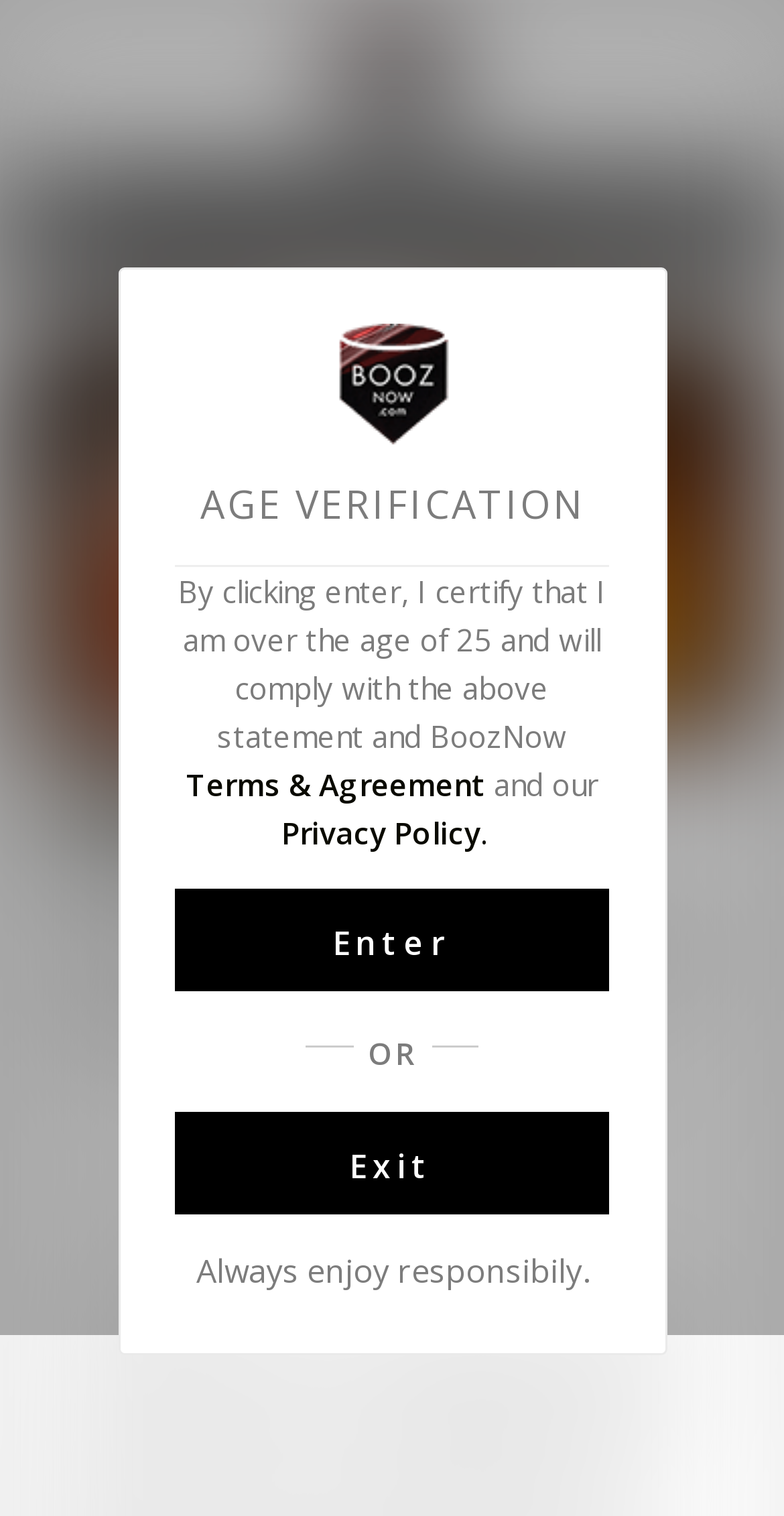Using the information in the image, give a detailed answer to the following question: What is the name of the website?

The name of the website can be found in the top-left corner of the webpage, where it says 'BoozNow' in a logo format, and also in the heading 'BoozNow' below it.